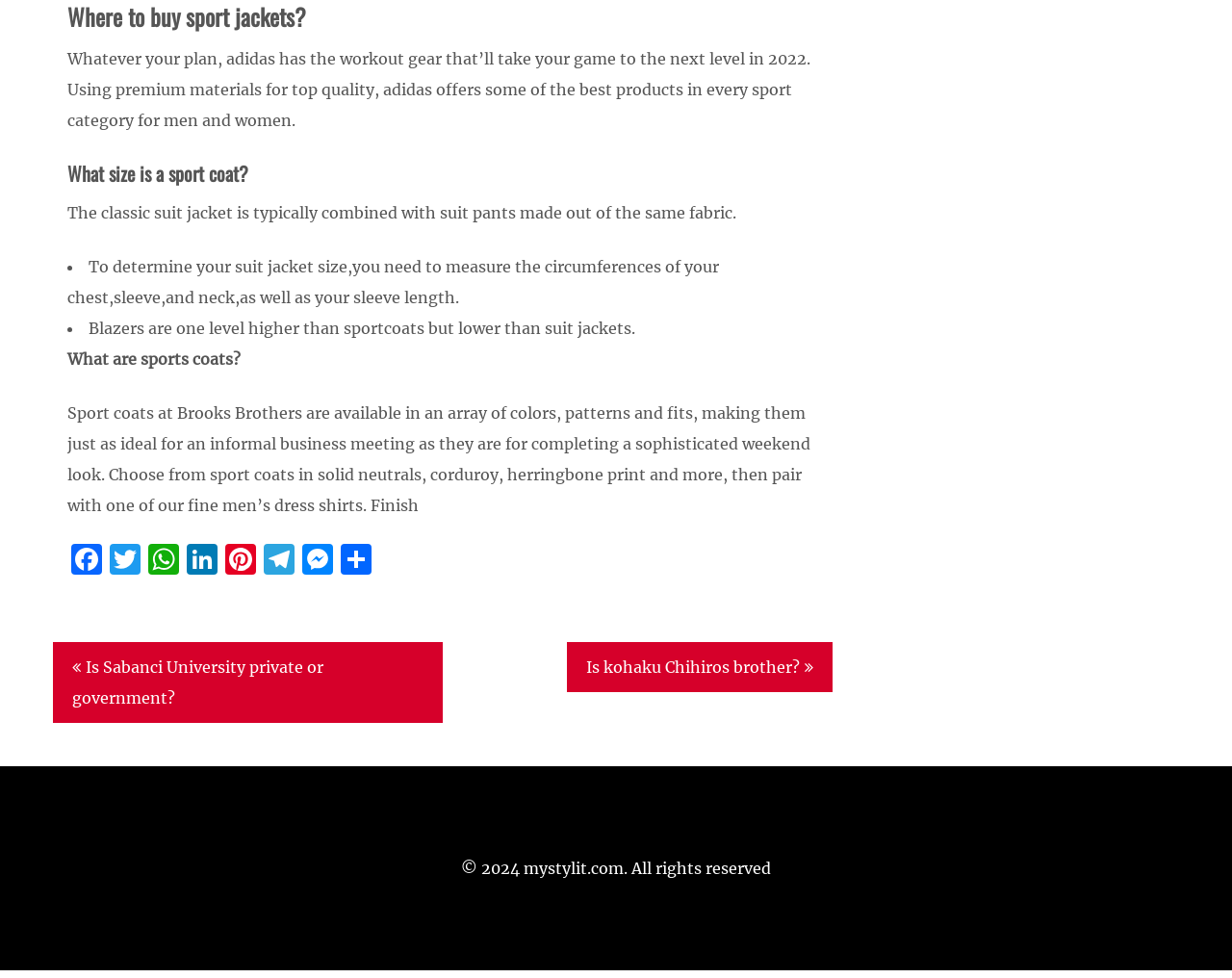Please identify the bounding box coordinates of the area I need to click to accomplish the following instruction: "Click on Twitter".

[0.086, 0.556, 0.117, 0.592]